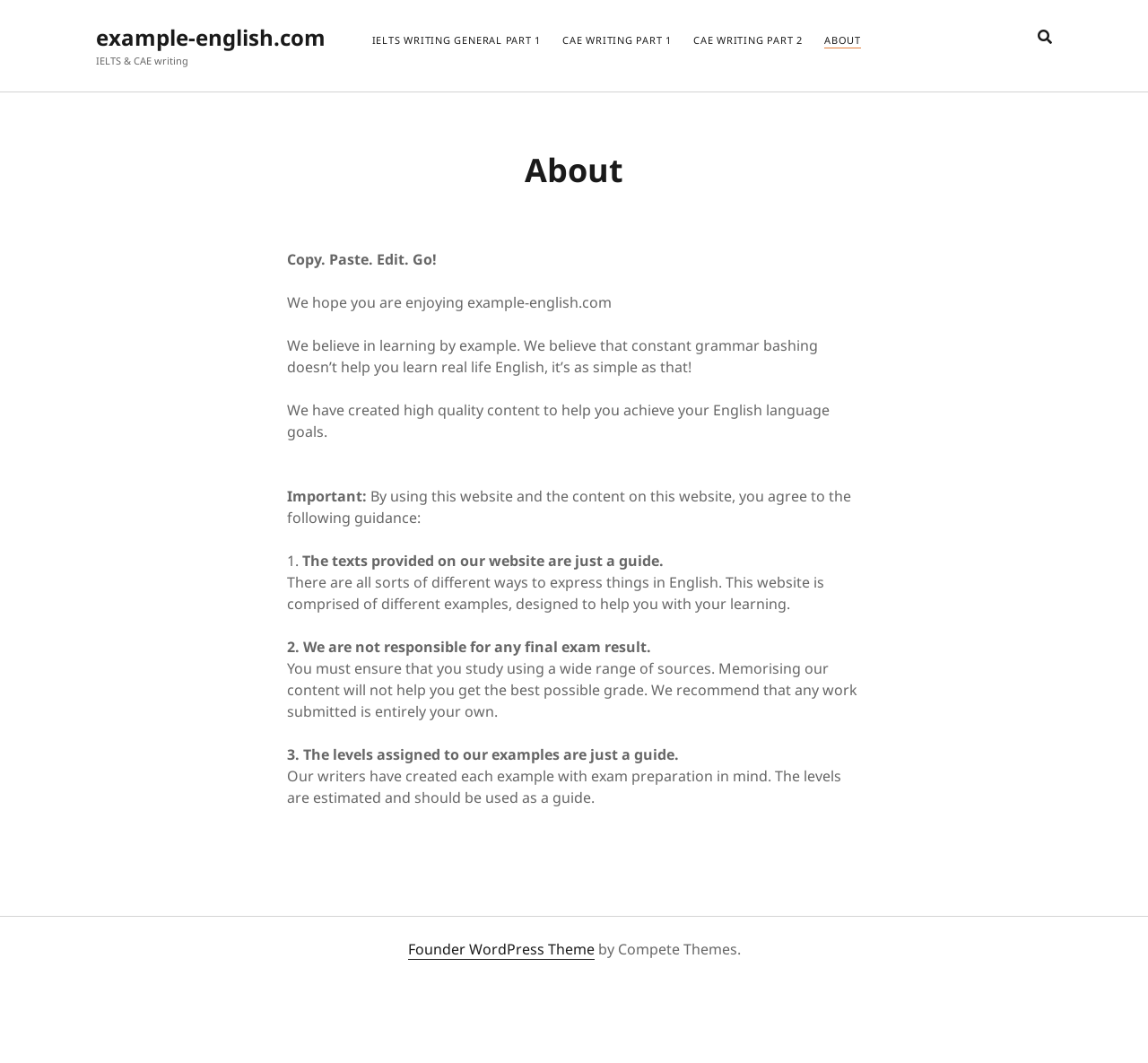Find the bounding box coordinates of the UI element according to this description: "About".

[0.718, 0.031, 0.75, 0.046]